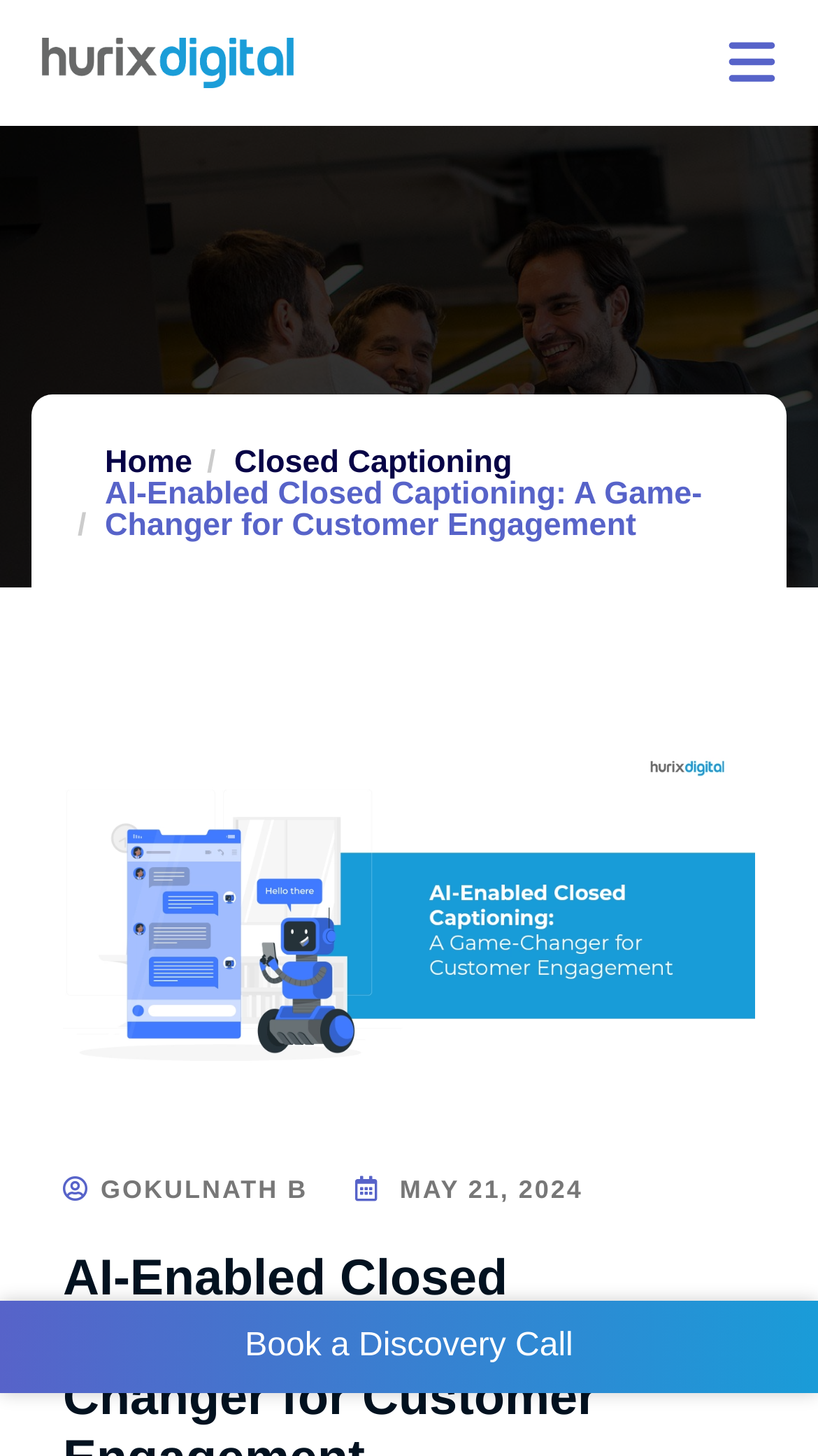Predict the bounding box of the UI element that fits this description: "Closed Captioning".

[0.532, 0.349, 0.872, 0.373]